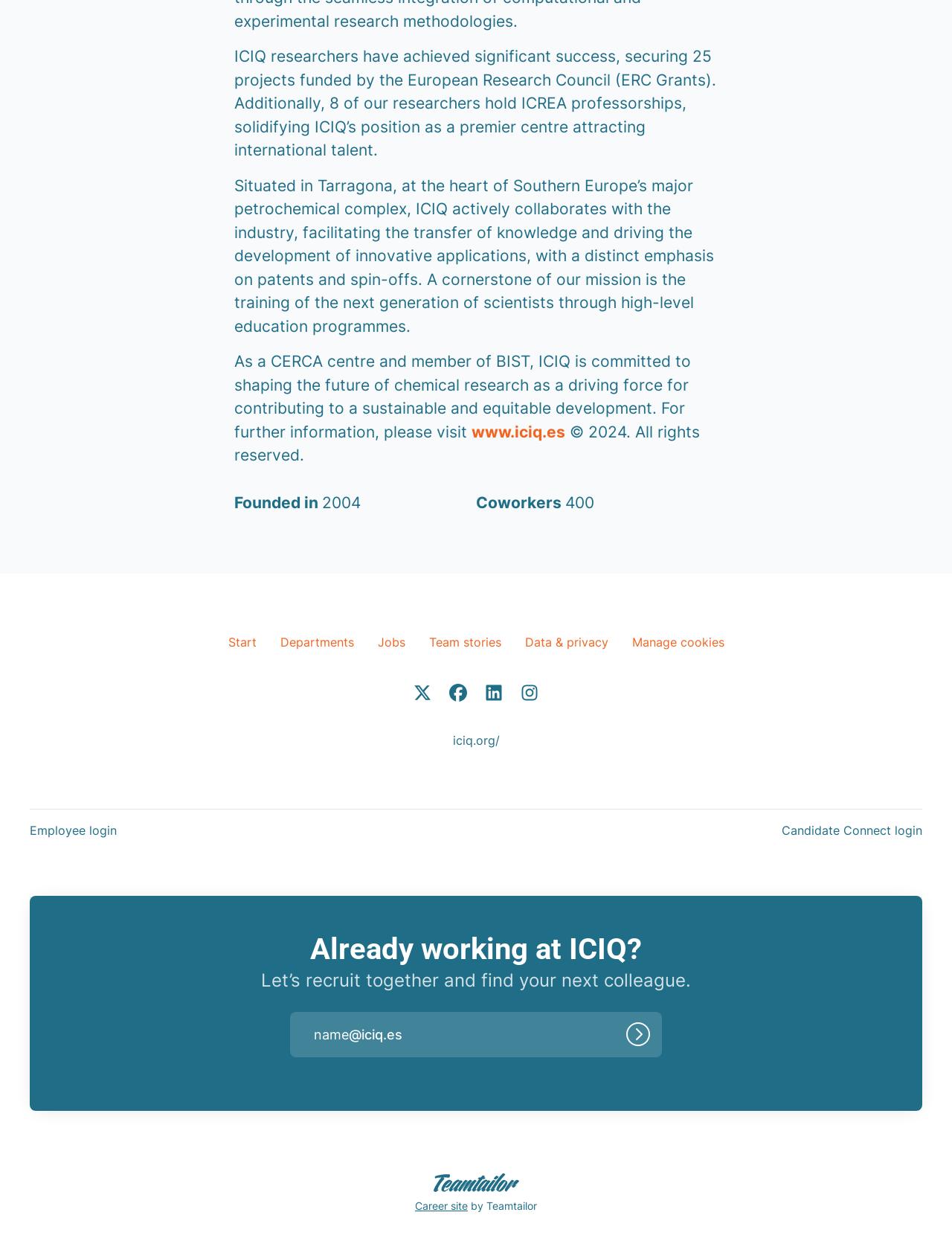Please give a succinct answer using a single word or phrase:
What is the main focus of ICIQ?

Chemical research